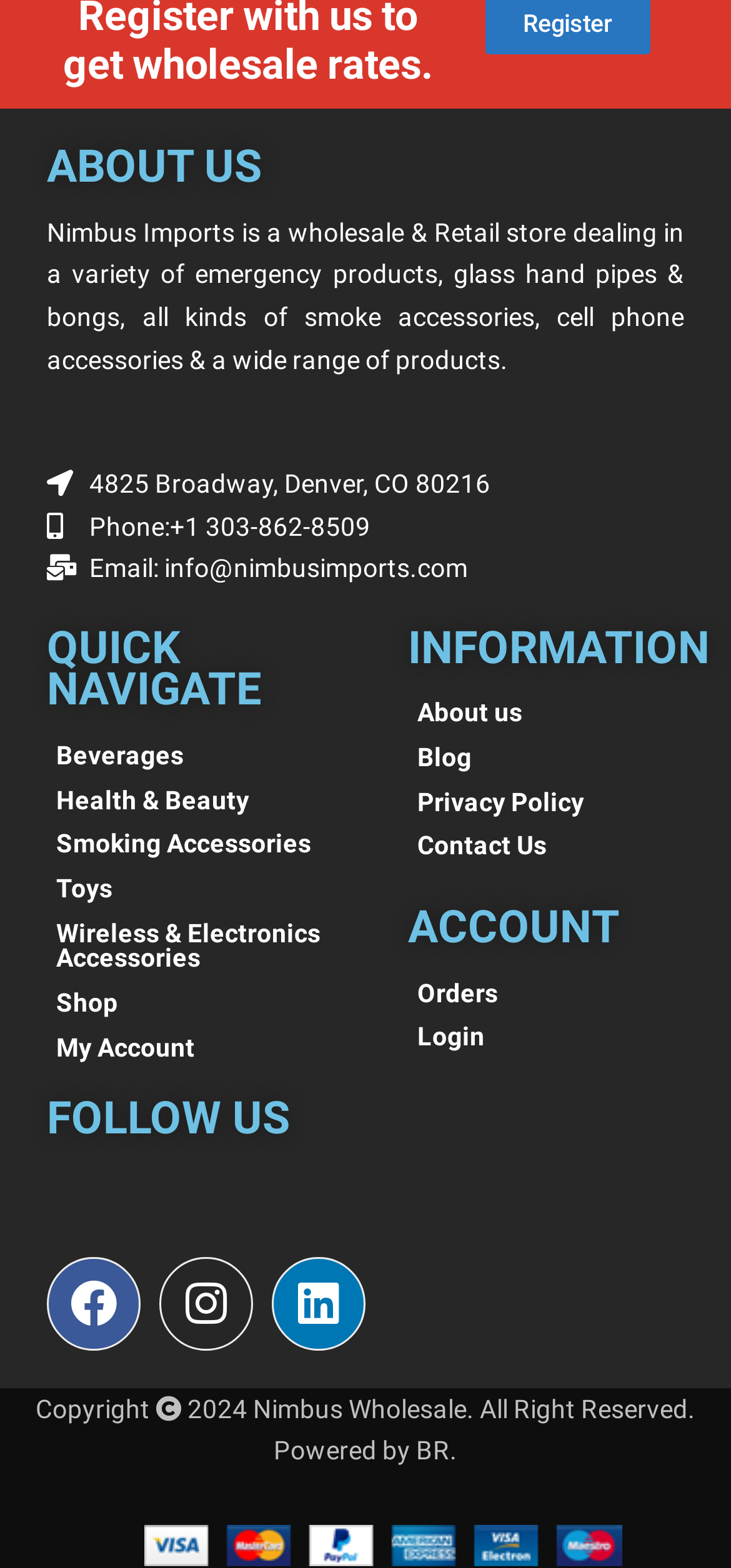Provide the bounding box for the UI element matching this description: "Linkedin".

[0.372, 0.802, 0.5, 0.861]